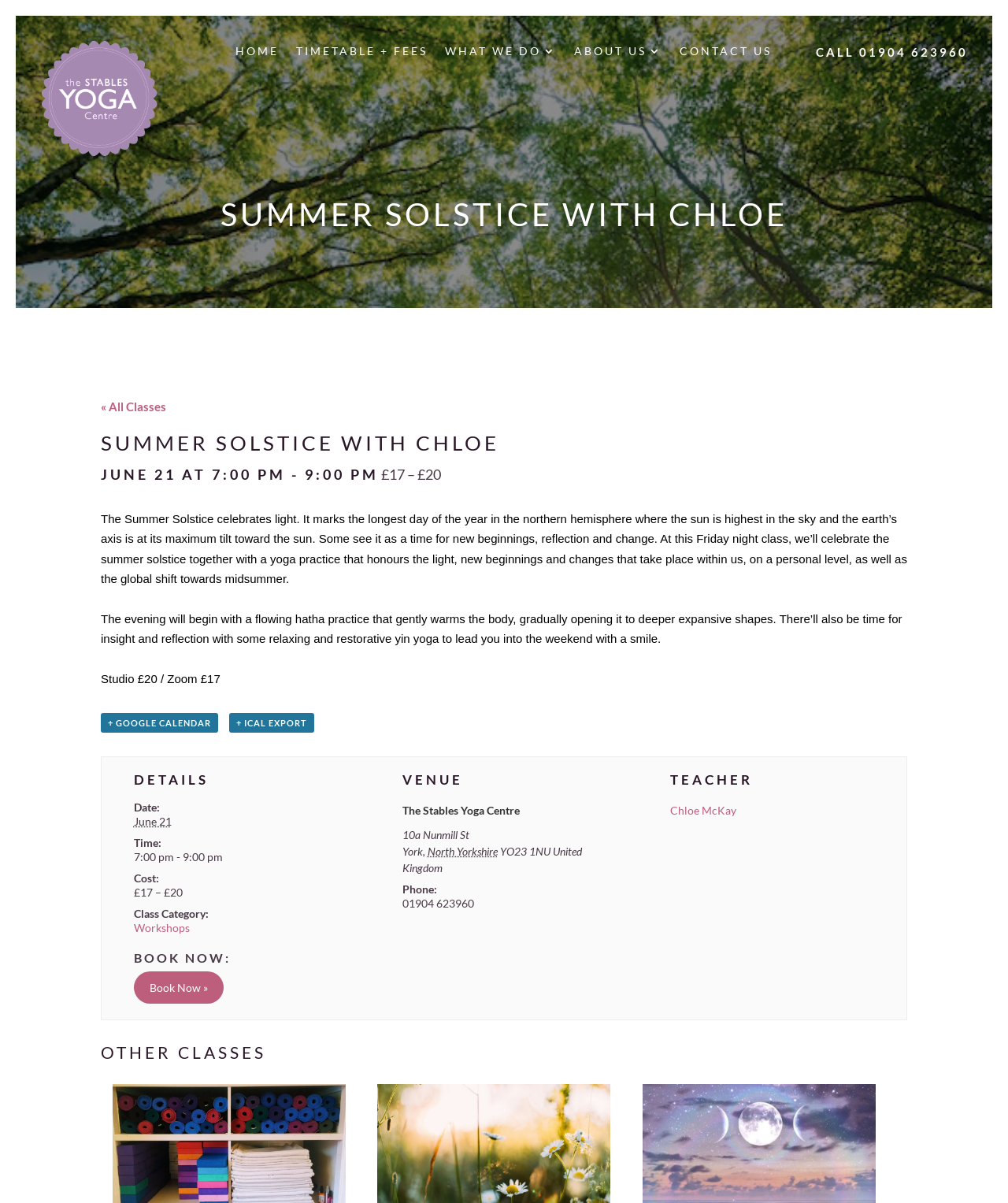What is the date of the event?
Use the information from the image to give a detailed answer to the question.

The date of the event is 'June 21' which is mentioned in the Abbr '2024-06-21' under the heading 'DETAILS' on the webpage.